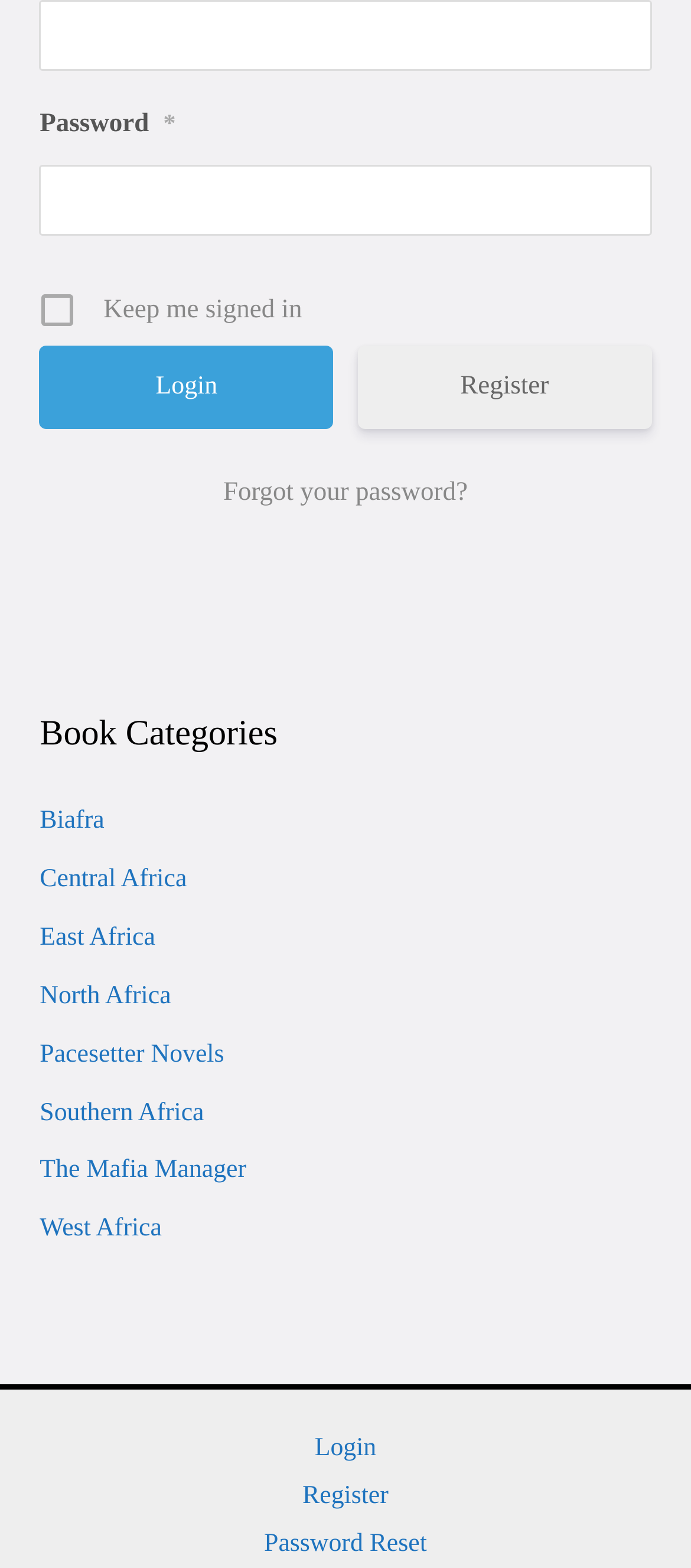Bounding box coordinates should be in the format (top-left x, top-left y, bottom-right x, bottom-right y) and all values should be floating point numbers between 0 and 1. Determine the bounding box coordinate for the UI element described as: Register

[0.518, 0.22, 0.942, 0.274]